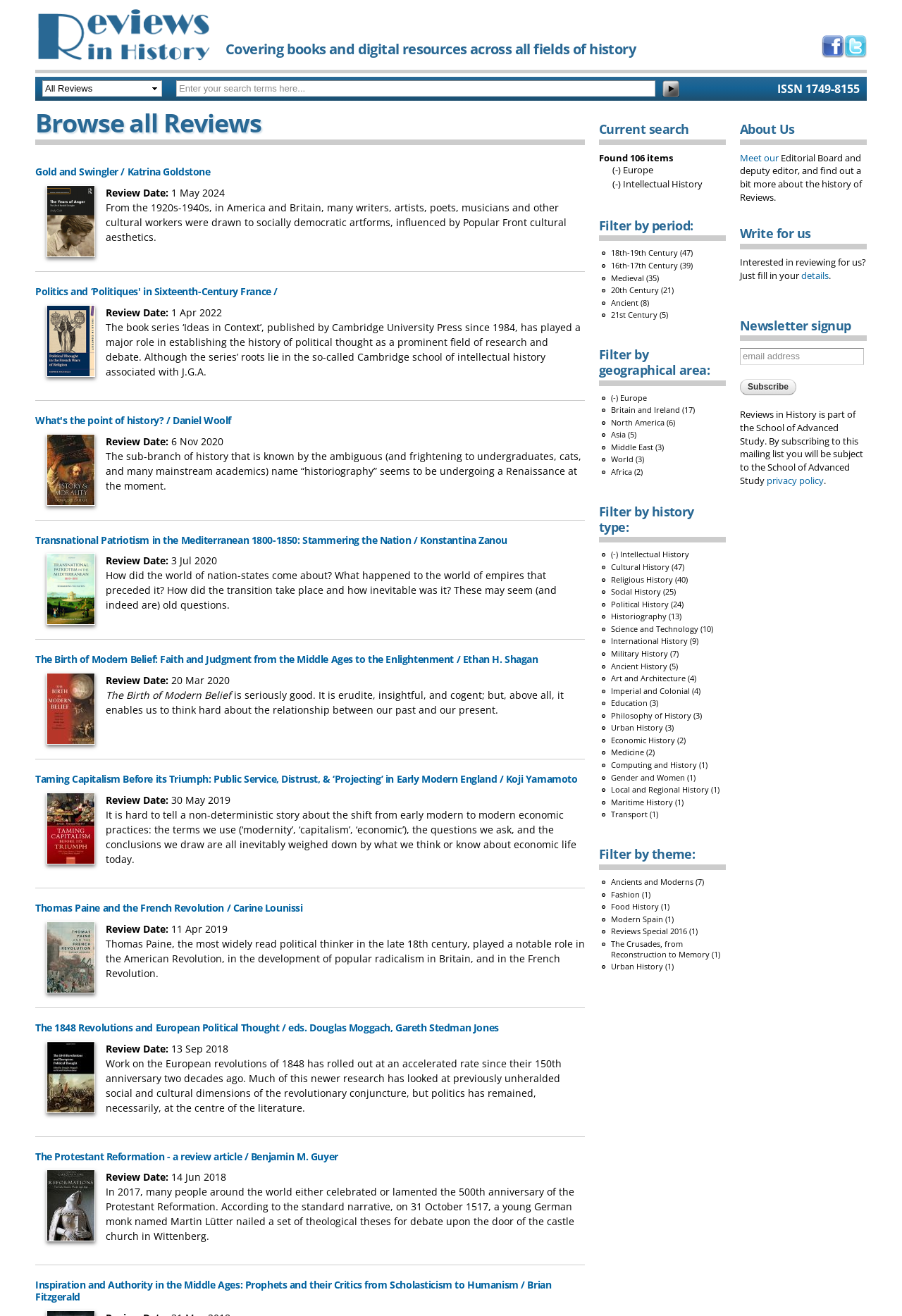Provide the bounding box coordinates of the area you need to click to execute the following instruction: "Click on the 'Shop Hempvana' link".

None